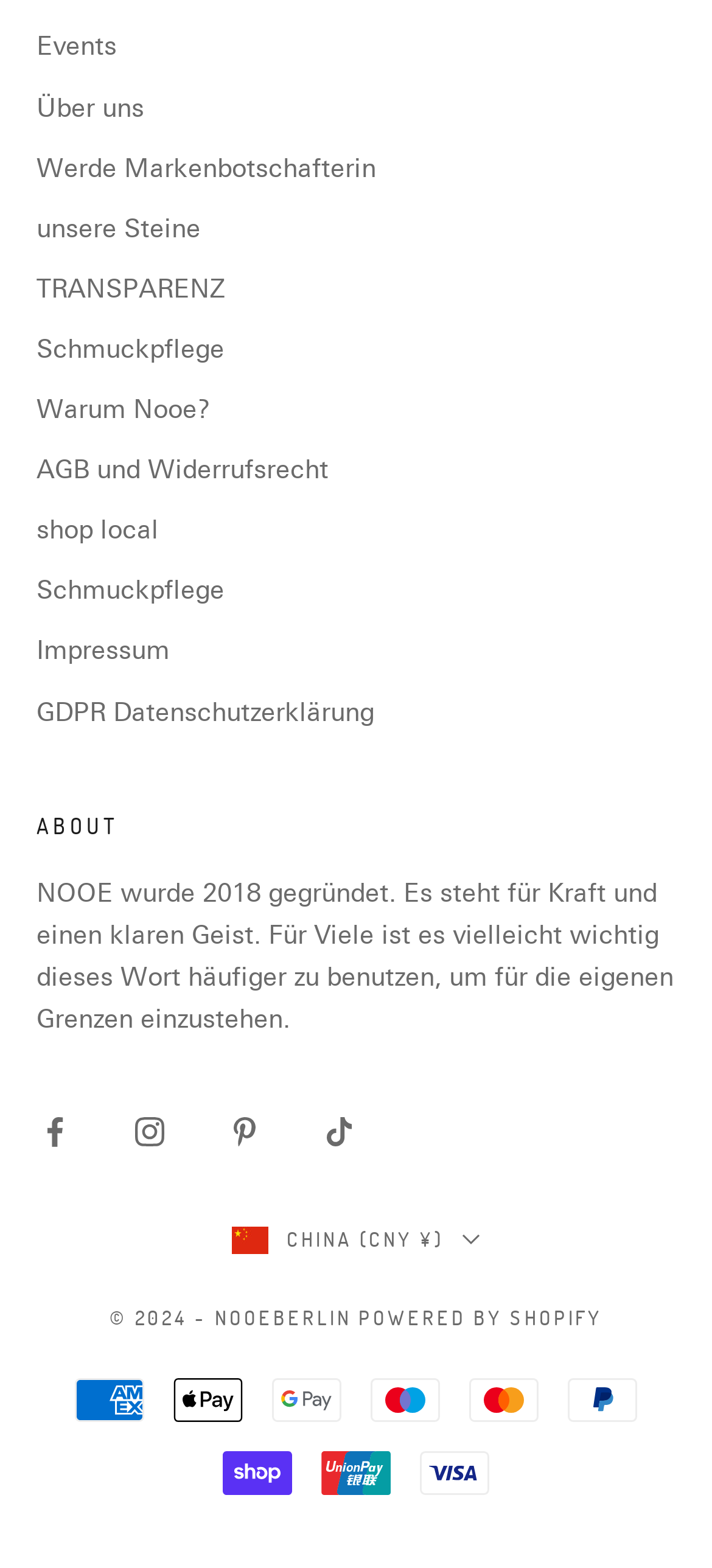Answer in one word or a short phrase: 
What is the copyright year of the website?

2024